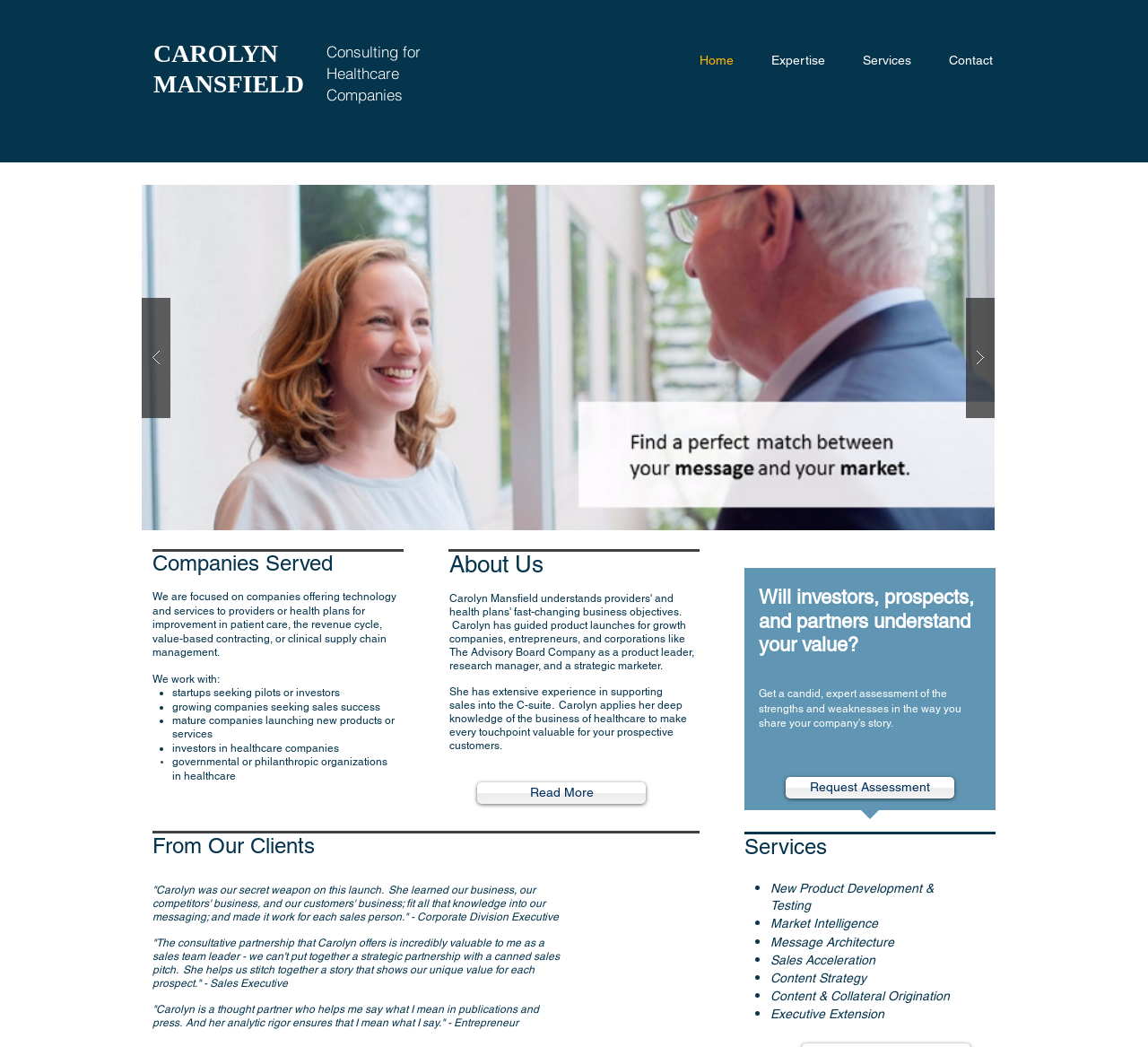Using the information in the image, give a comprehensive answer to the question: 
What is the purpose of the 'Request Assessment' link?

The 'Request Assessment' link is likely intended for potential clients to request an assessment of whether their investors, prospects, and partners understand their value, as suggested by the heading 'Will investors, prospects, and partners understand your value?'.